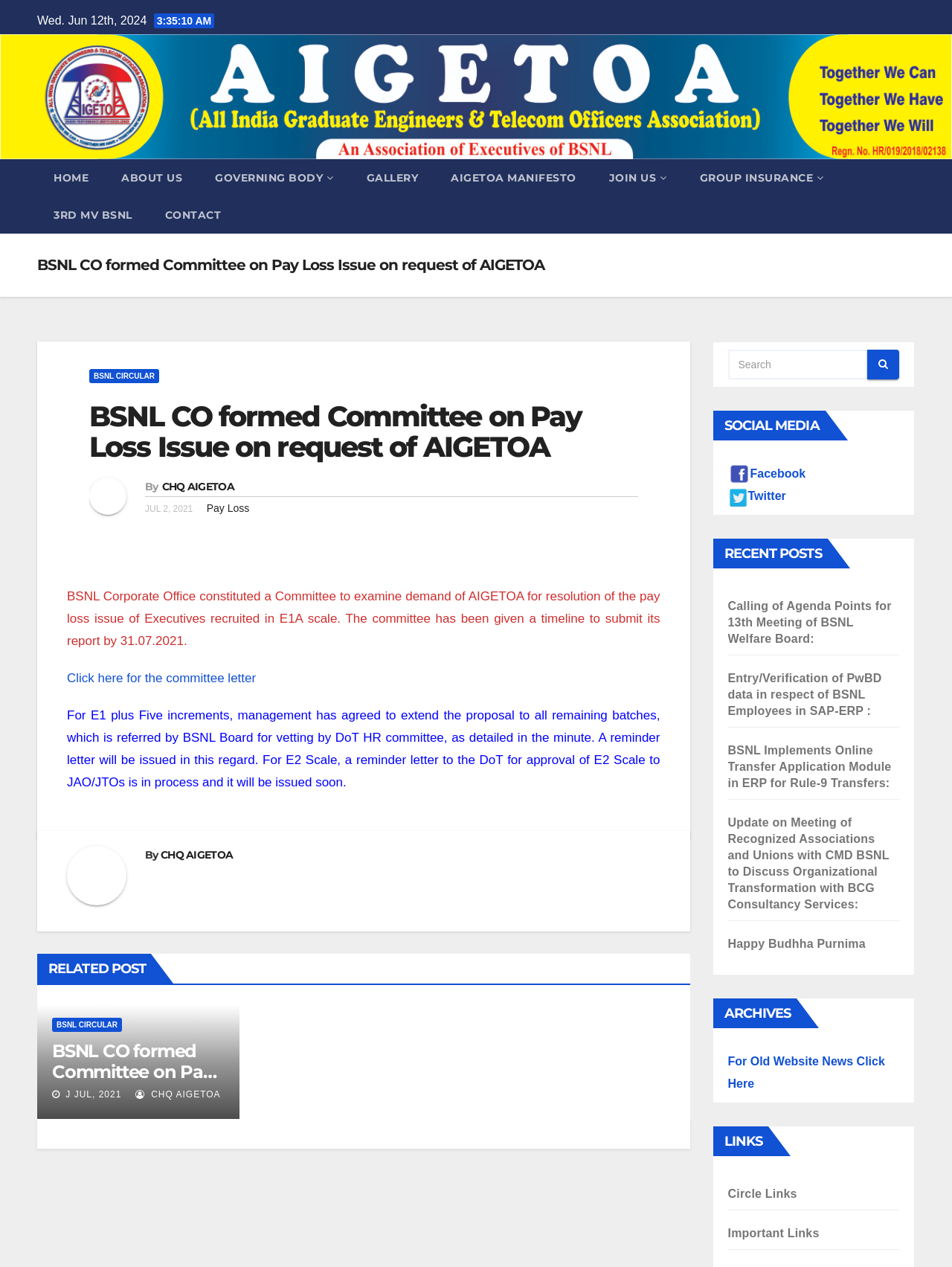Point out the bounding box coordinates of the section to click in order to follow this instruction: "View BSNL CIRCULAR".

[0.094, 0.291, 0.167, 0.302]